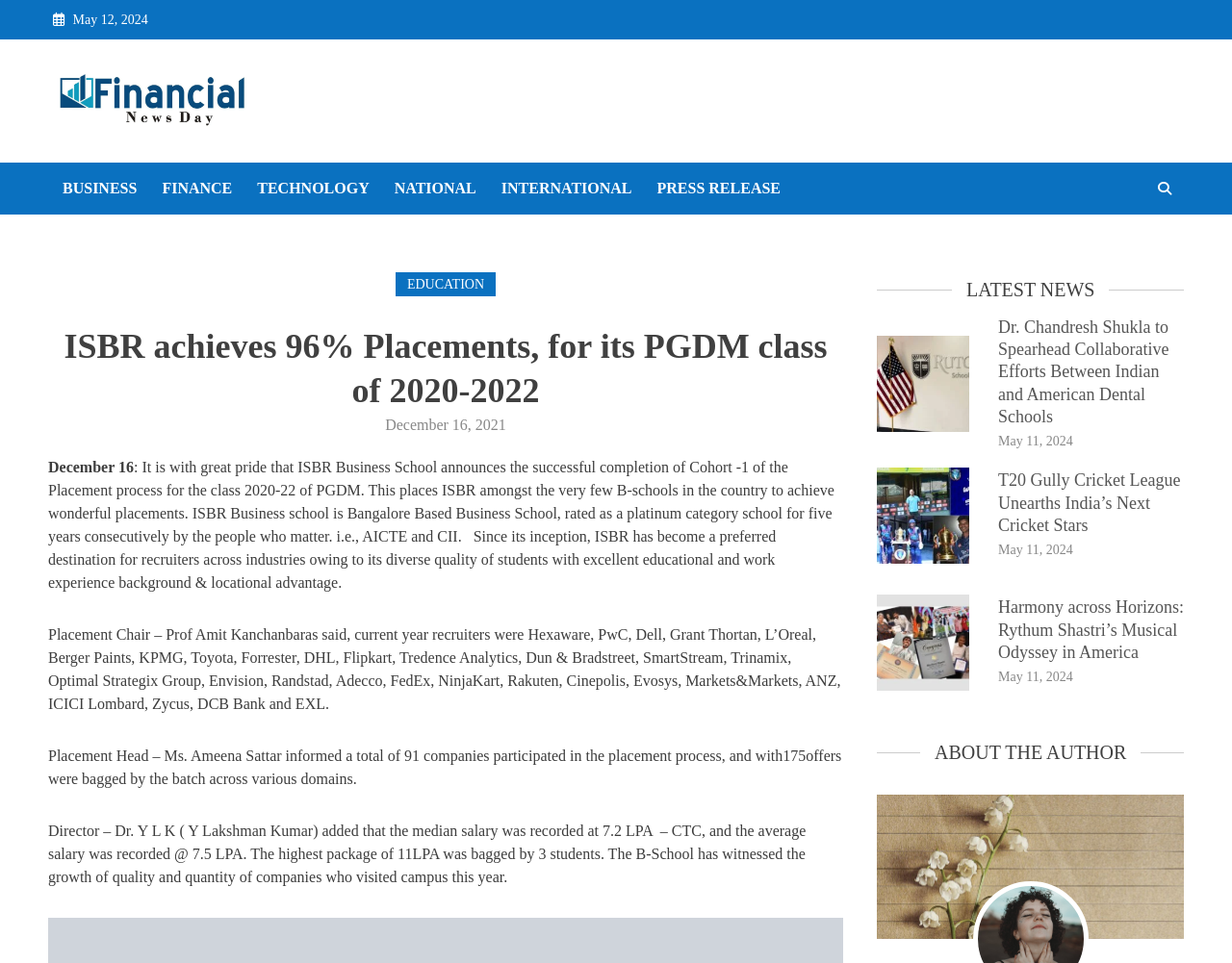What is the title of the second news article?
Craft a detailed and extensive response to the question.

I found the title 'Dr. Chandresh Shukla to Spearhead Collaborative Efforts Between Indian and American Dental Schools' as a heading element with bounding box coordinates [0.81, 0.328, 0.961, 0.445], which is a sub-element of a link element with the same text.